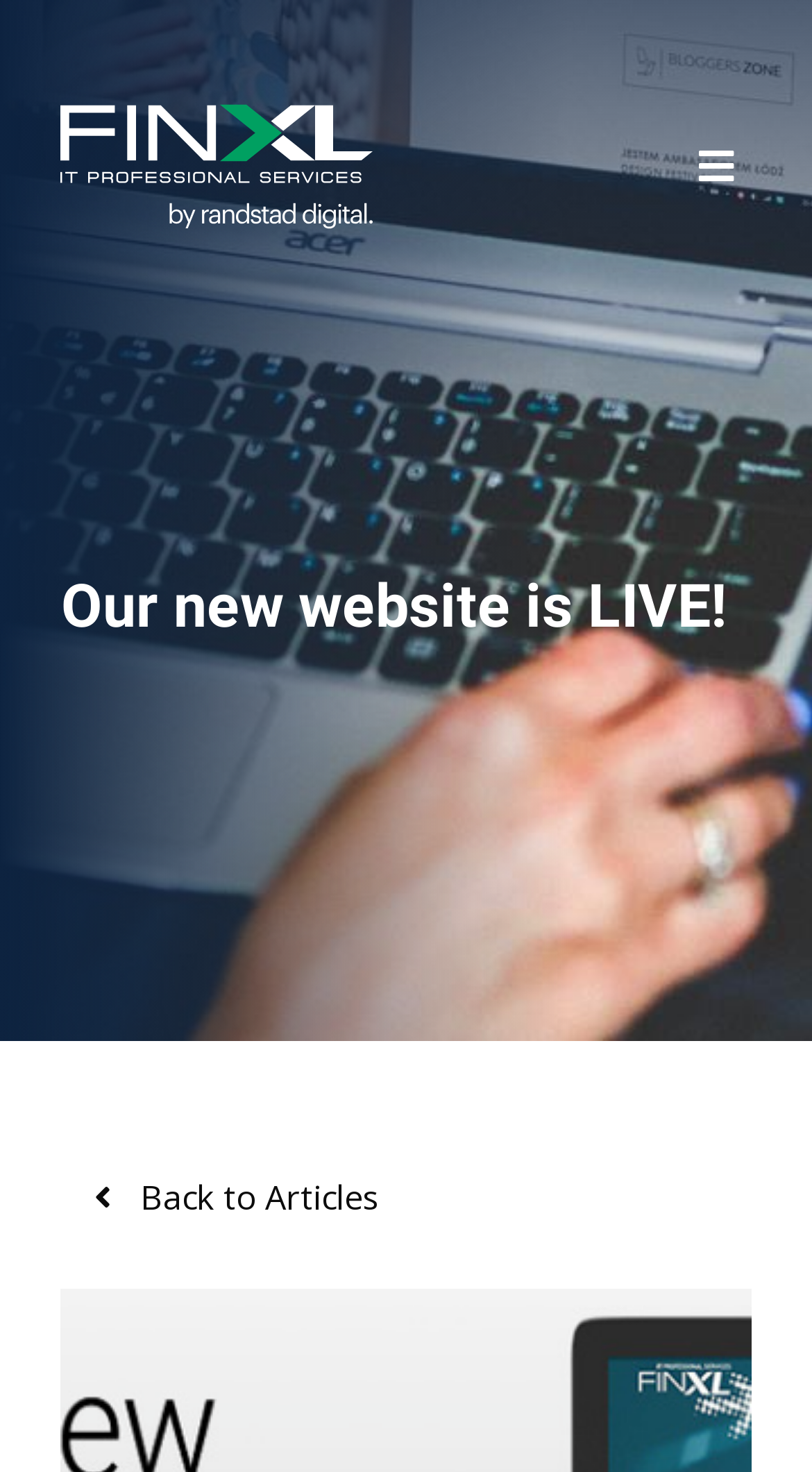Please give a concise answer to this question using a single word or phrase: 
What is the main topic of the webpage?

New website launch